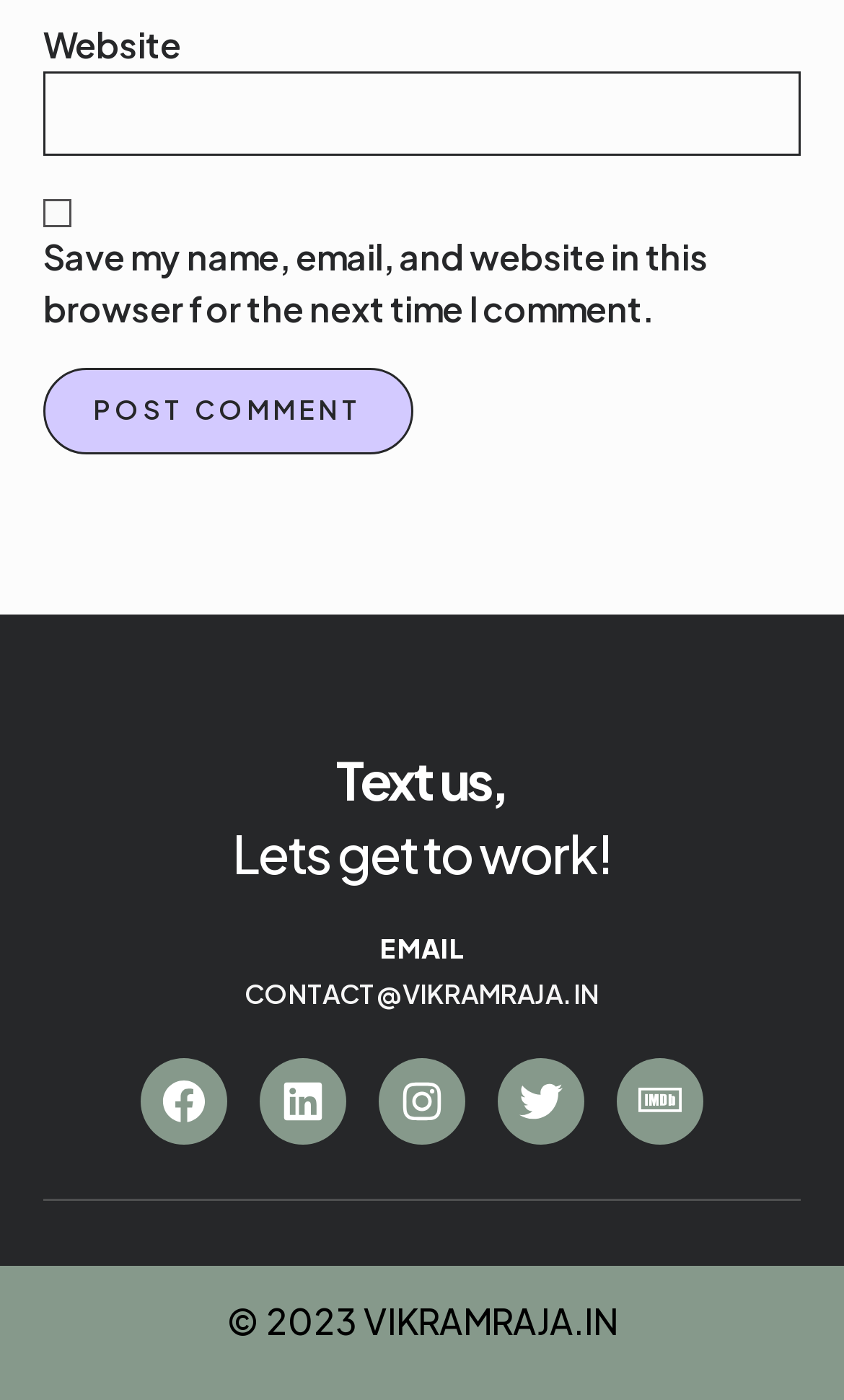Provide a one-word or brief phrase answer to the question:
What is the heading above the contact email address?

EMAIL